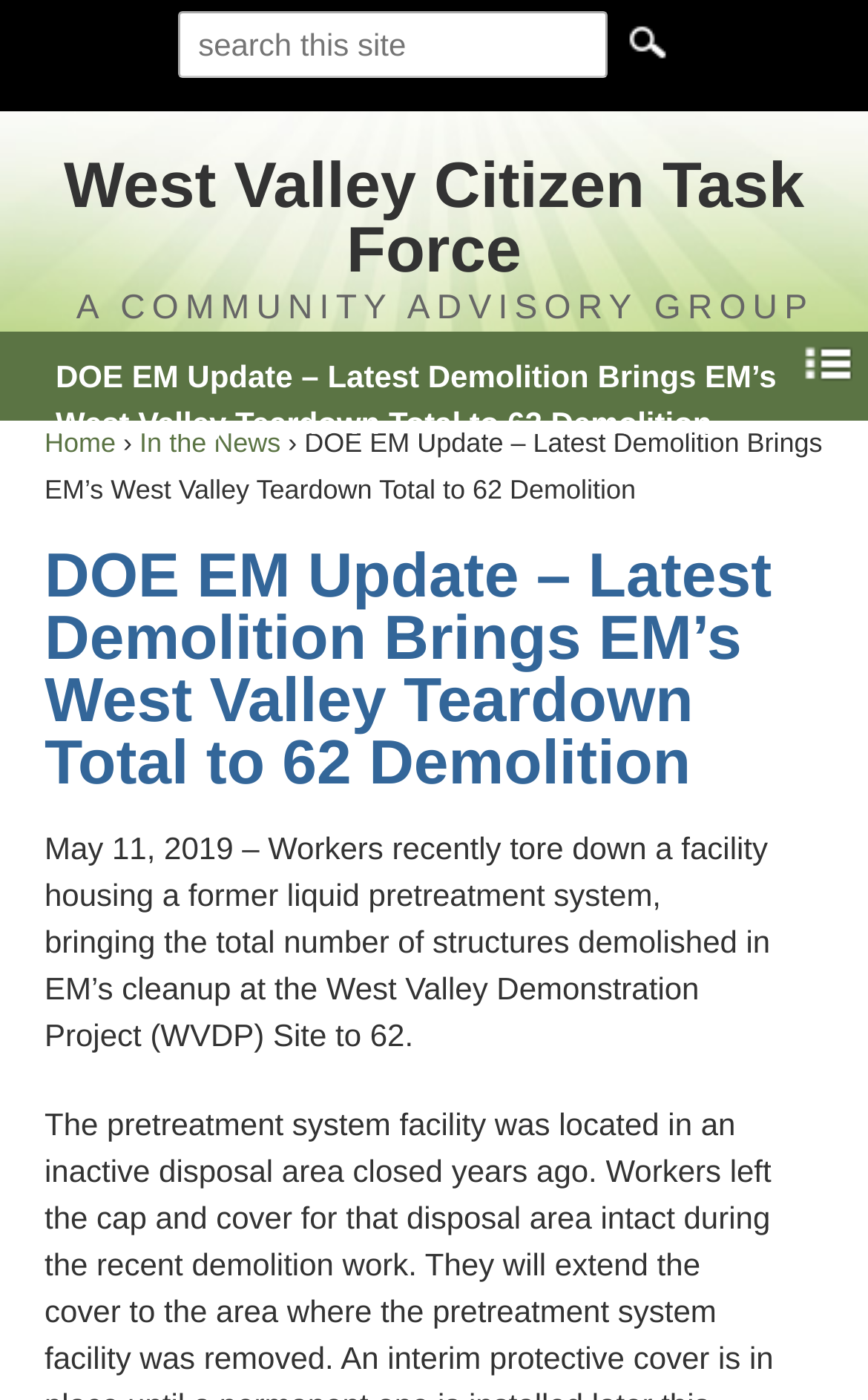Determine the heading of the webpage and extract its text content.

DOE EM Update – Latest Demolition Brings EM’s West Valley Teardown Total to 62 Demolition